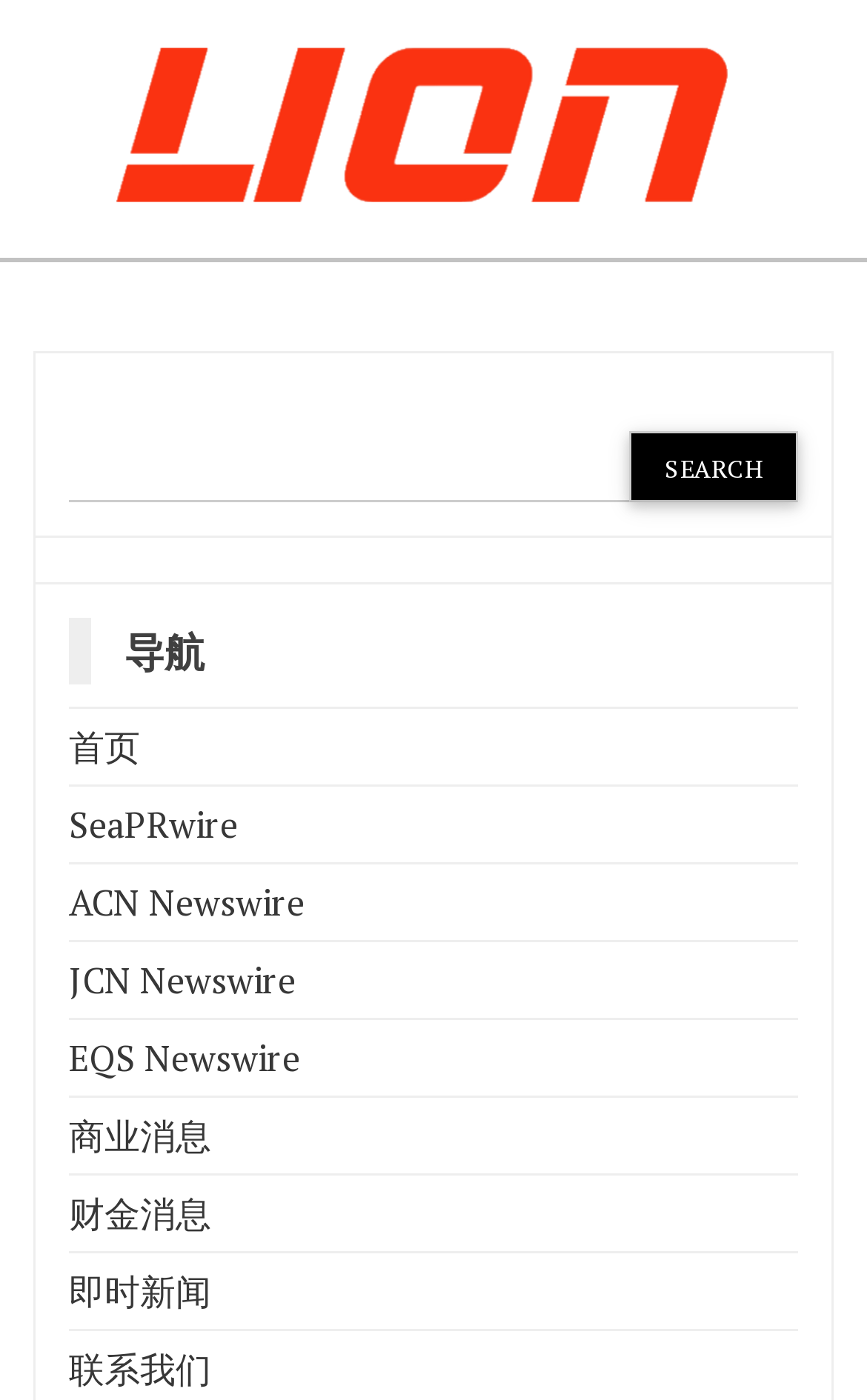Construct a comprehensive caption that outlines the webpage's structure and content.

The webpage is a news website with a focus on China's service sector recovery. At the top left, there is a logo of "Lion City Life" accompanied by a link to the website's homepage. Below the logo, there is a search bar with a text box and a "Search" button. The search button has the text "SEARCH" on it.

To the right of the search bar, there is a navigation menu with several links, including "首页" (home), "SeaPRwire", "ACN Newswire", "JCN Newswire", "EQS Newswire", "商业消息" (business news), "财金消息" (financial news), "即时新闻" (real-time news), and "联系我们" (contact us). These links are arranged vertically, with "首页" at the top and "联系我们" at the bottom.

The main content of the webpage is not explicitly described in the accessibility tree, but the meta description suggests that it may be related to China's service sector recovery in October, with a focus on hiring.